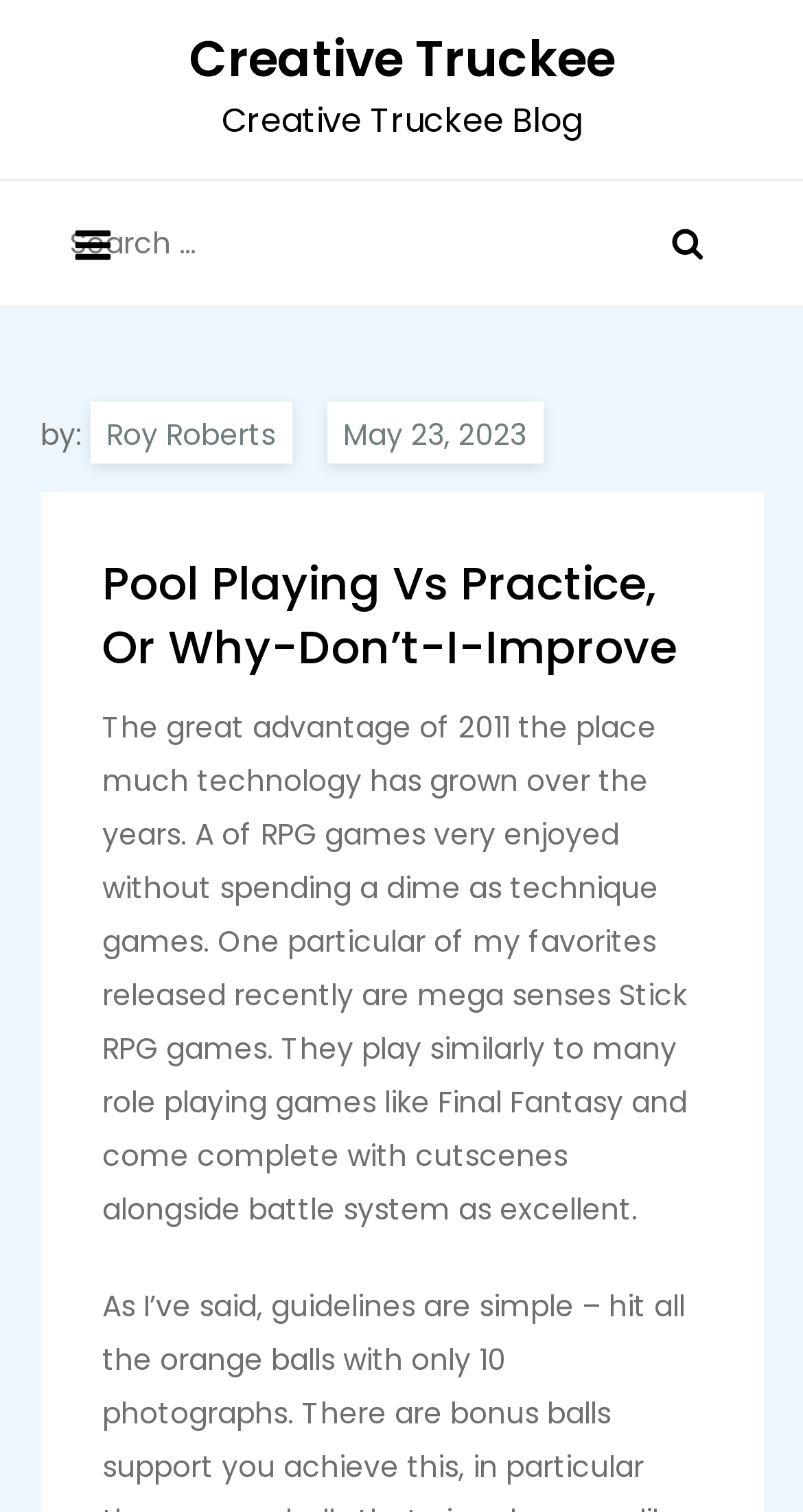When was the article published?
Please respond to the question thoroughly and include all relevant details.

I found the answer by looking at the link element with the text 'May 23, 2023' which is a child of the button element with the image icon.